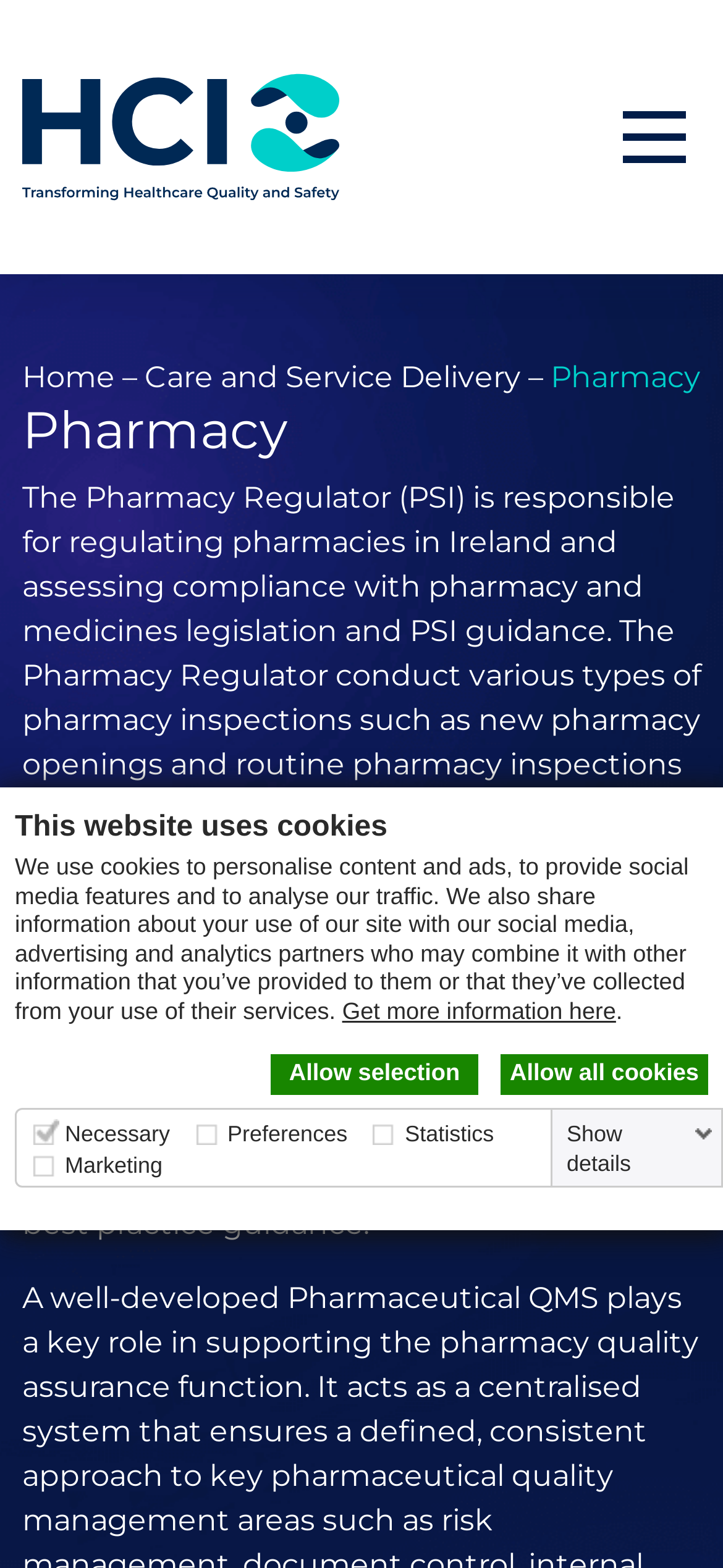Locate the bounding box coordinates of the clickable region necessary to complete the following instruction: "read Privacy Policy". Provide the coordinates in the format of four float numbers between 0 and 1, i.e., [left, top, right, bottom].

None